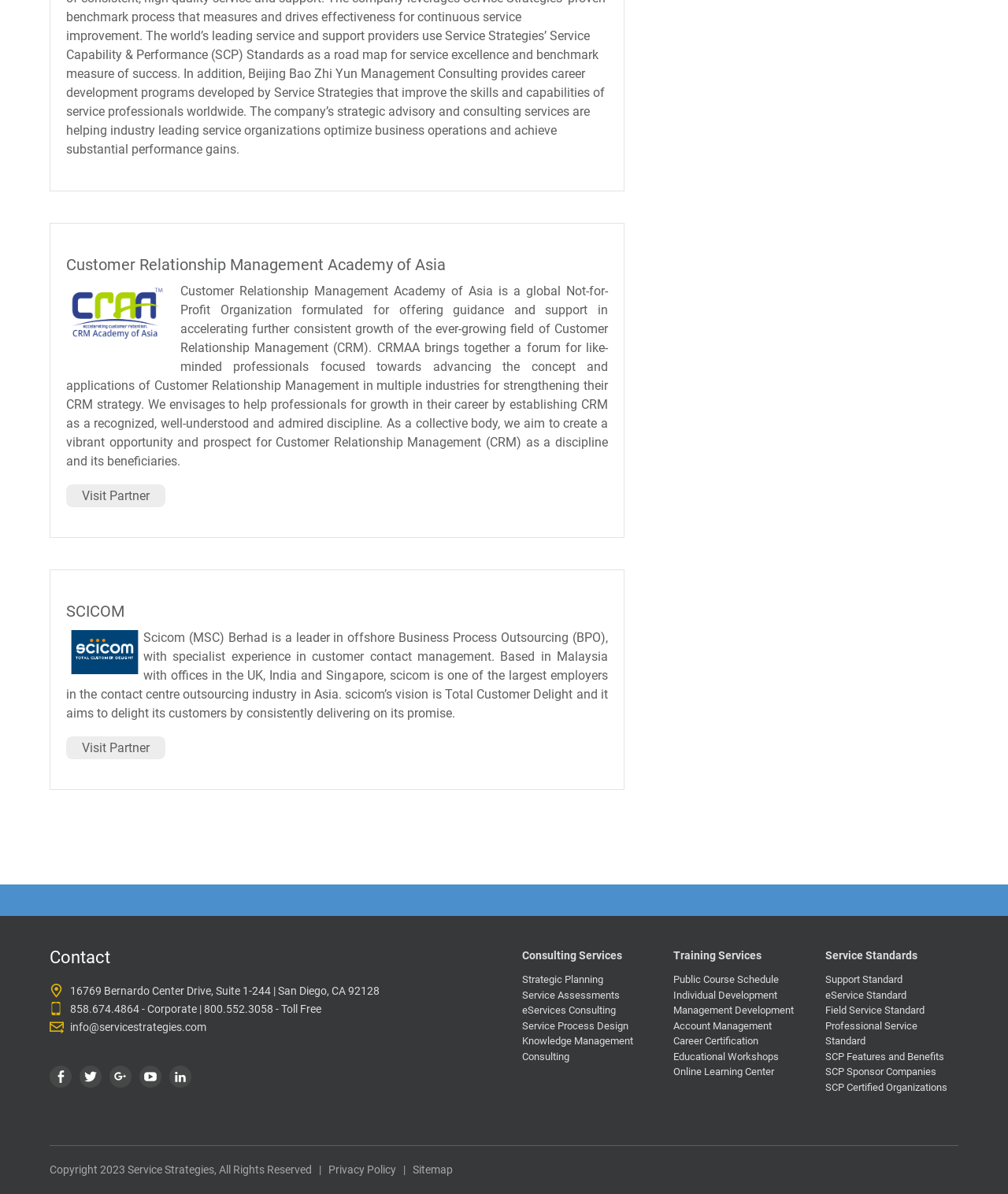Based on the description "Twitter", find the bounding box of the specified UI element.

[0.079, 0.893, 0.101, 0.911]